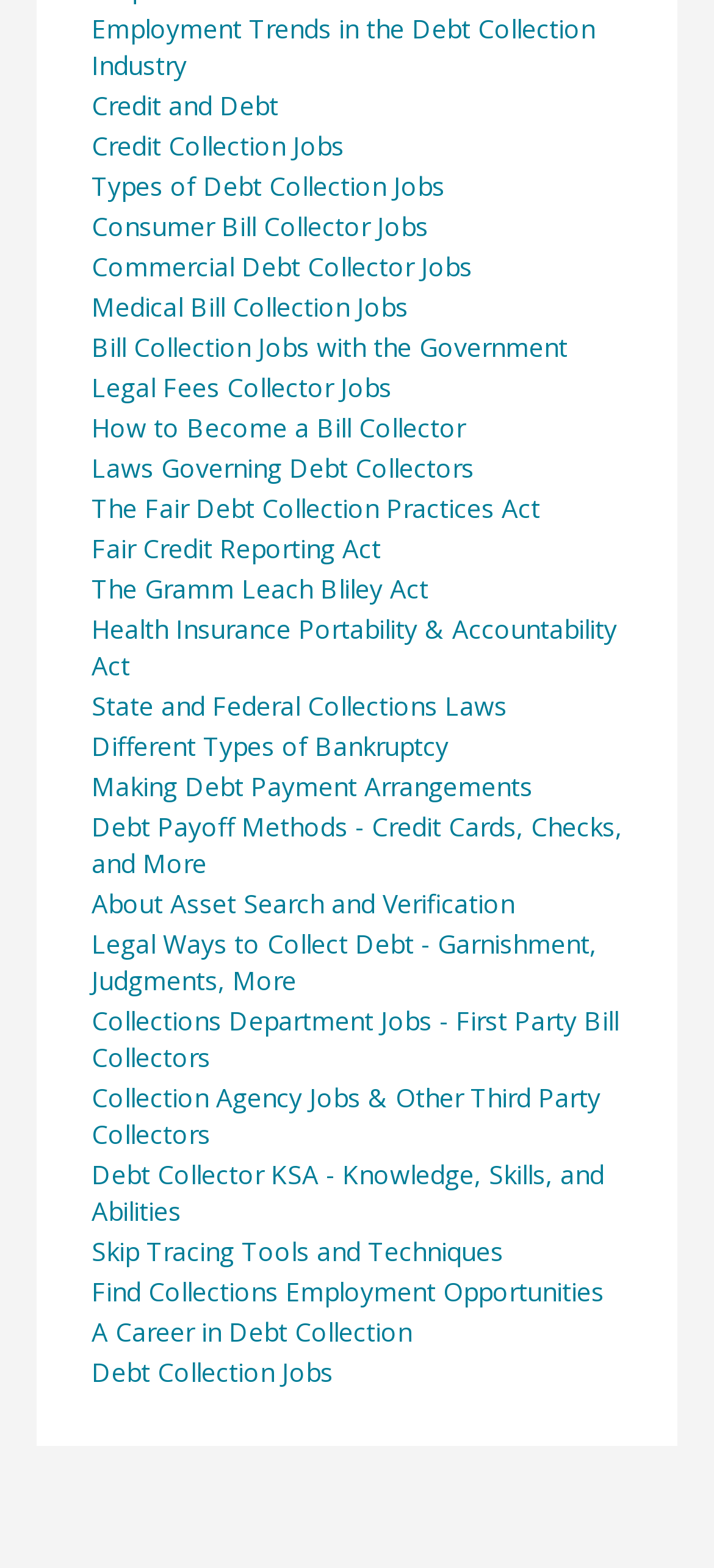Identify the bounding box coordinates for the UI element mentioned here: "A Career in Debt Collection". Provide the coordinates as four float values between 0 and 1, i.e., [left, top, right, bottom].

[0.128, 0.838, 0.577, 0.86]